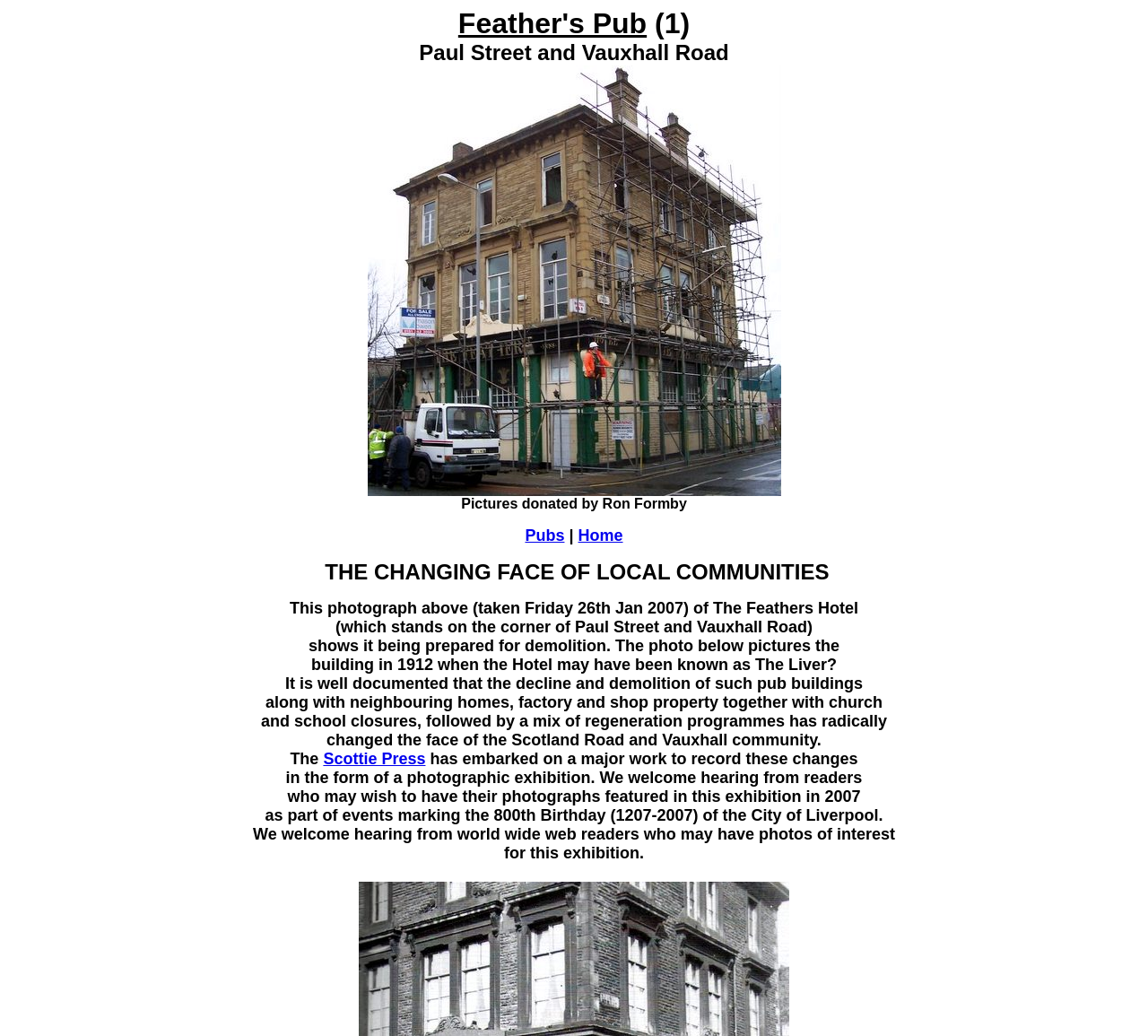Using the information in the image, could you please answer the following question in detail:
What is the occasion for the photographic exhibition?

The answer can be found in the text 'as part of events marking the 800th Birthday (1207-2007) of the City of Liverpool' which provides the occasion for the photographic exhibition.